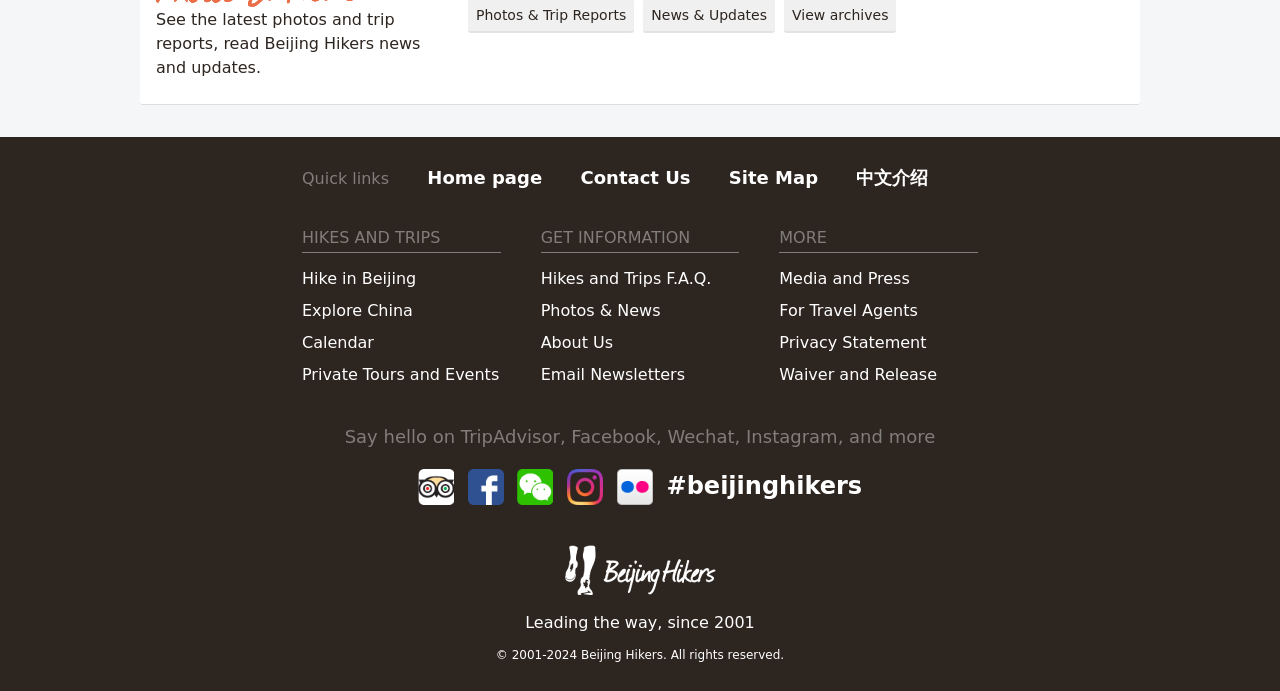Find the bounding box of the UI element described as: "Wechat". The bounding box coordinates should be given as four float values between 0 and 1, i.e., [left, top, right, bottom].

[0.521, 0.617, 0.574, 0.648]